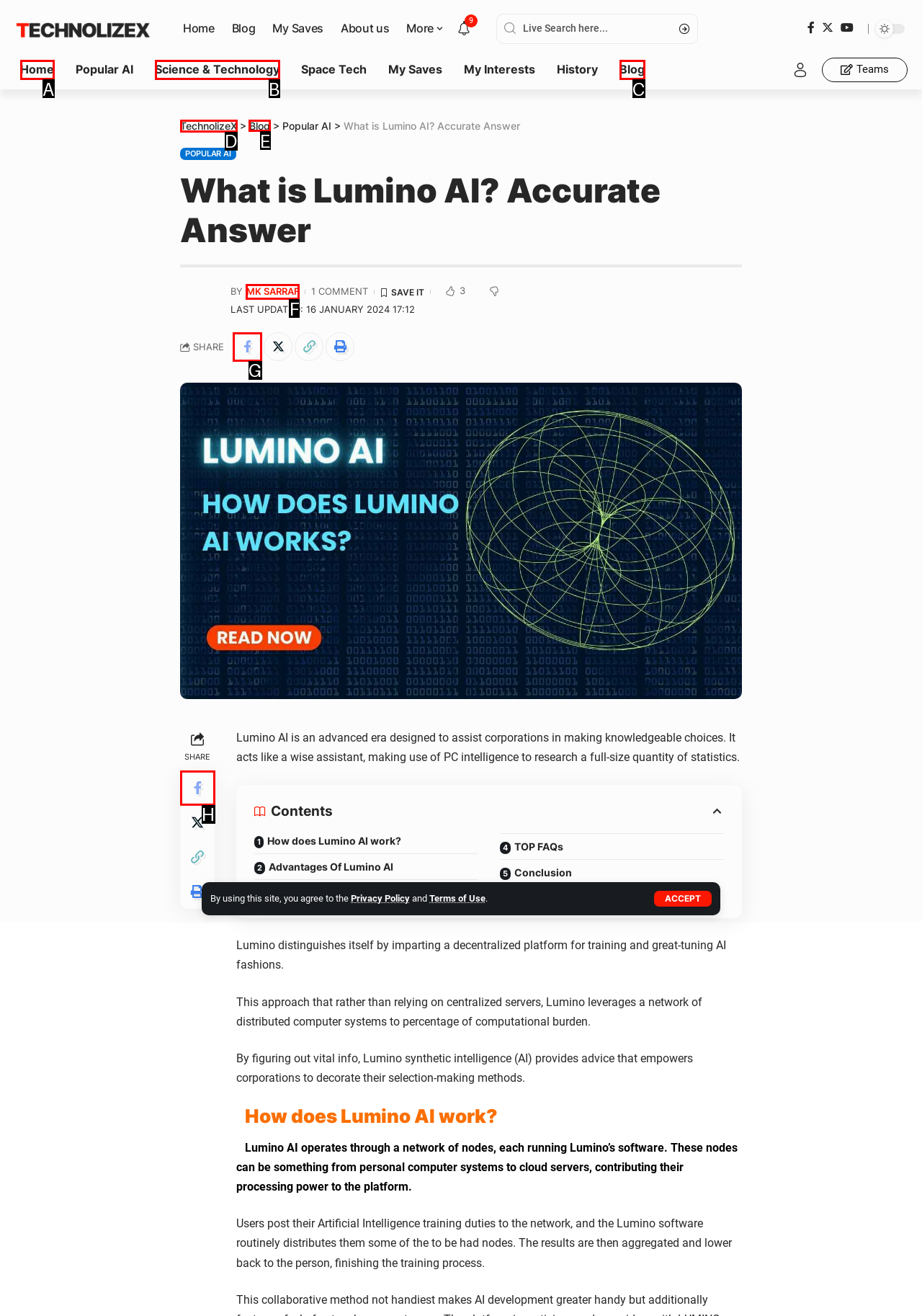Based on the choices marked in the screenshot, which letter represents the correct UI element to perform the task: Go to the home page?

None